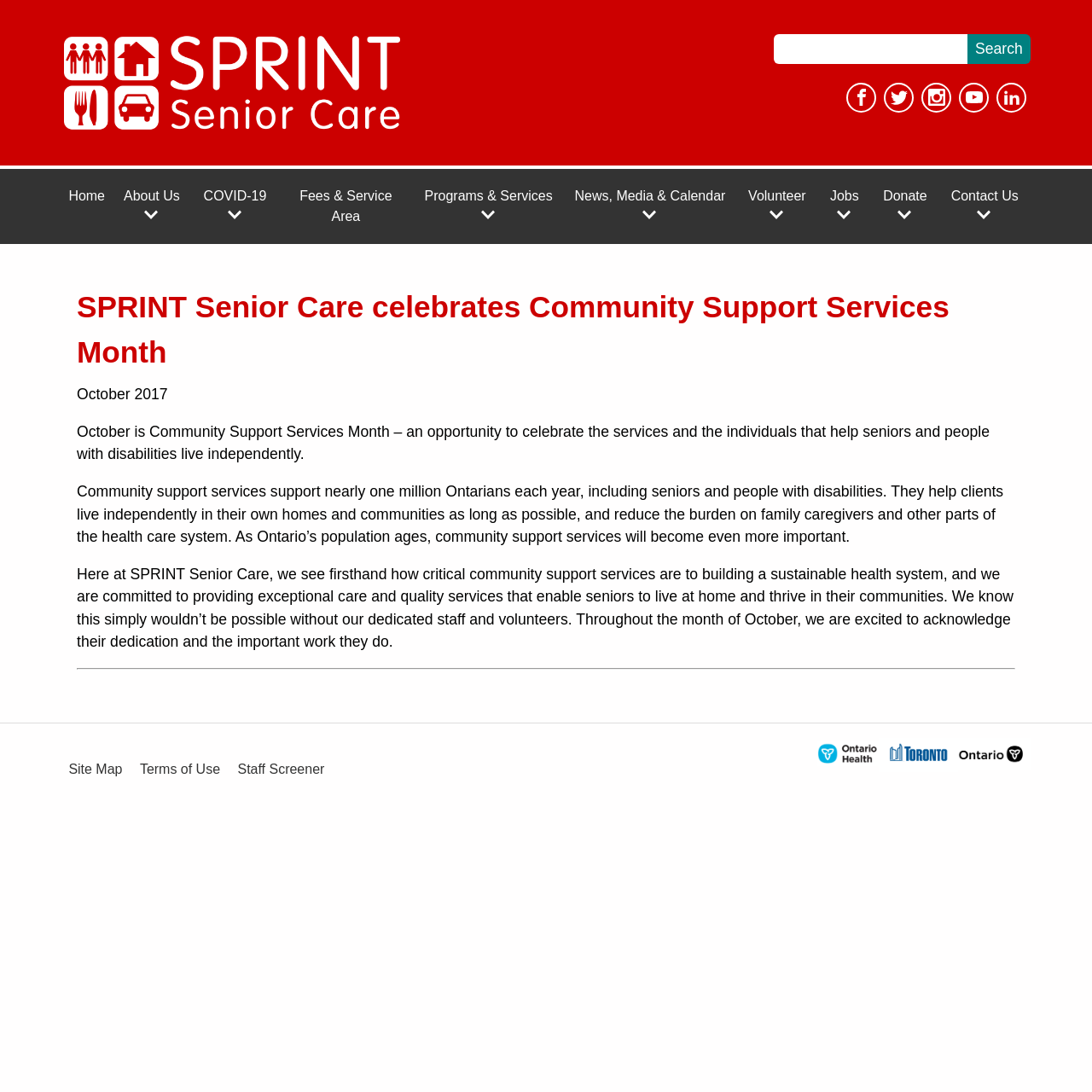Present a detailed account of what is displayed on the webpage.

The webpage is about SPRINT Senior Care celebrating Community Support Services Month. At the top left, there is a logo of SPRINT Senior Care, which is an image linked to the organization's homepage. Next to the logo, there is a search bar with a search button. On the top right, there are social media links to Facebook, Twitter, Instagram, YouTube, and LinkedIn, each represented by an image.

Below the top section, there is a main navigation menu with links to various pages, including Home, About Us, COVID-19, Fees & Service Area, Programs & Services, News, Media & Calendar, Volunteer, Jobs, Donate, and Contact Us.

The main content of the page is divided into two sections. The first section has a heading that announces SPRINT Senior Care's celebration of Community Support Services Month. Below the heading, there is a paragraph that explains the significance of this month, followed by another paragraph that describes the importance of community support services in Ontario. The third paragraph highlights SPRINT Senior Care's commitment to providing exceptional care and quality services to seniors.

The second section is separated from the first by a horizontal line. It contains a secondary navigation menu with links to Site Map, Terms of Use, and Staff Screener. On the right side of this section, there is an image that appears to be a logo or a badge representing Ontario Health, City of Toronto, and Government of Ontario.

Overall, the webpage has a clean and organized layout, with clear headings and concise text that effectively communicates the message about Community Support Services Month and SPRINT Senior Care's role in it.